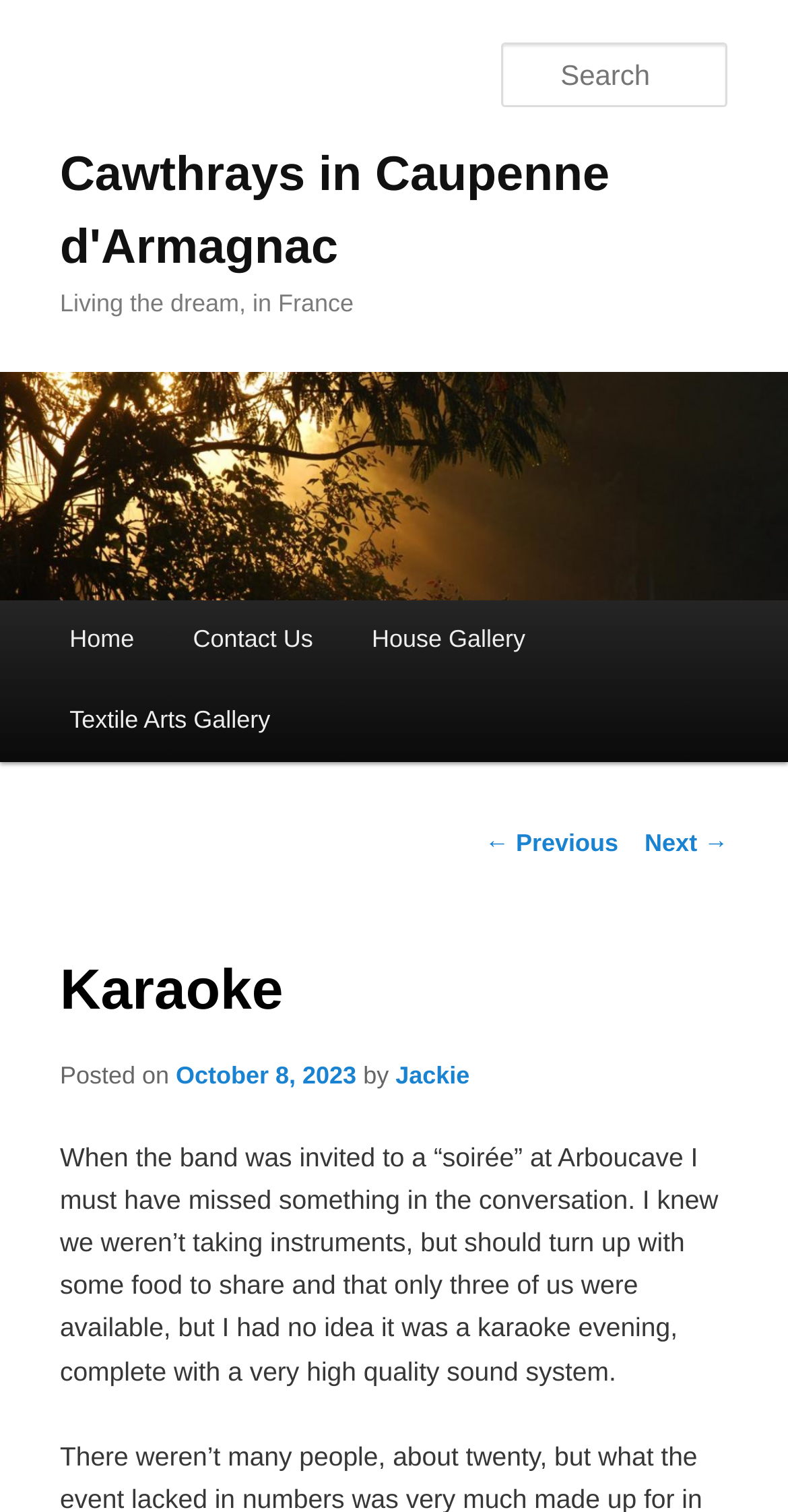Identify the bounding box for the element characterized by the following description: "Textile Arts Gallery".

[0.051, 0.45, 0.38, 0.504]